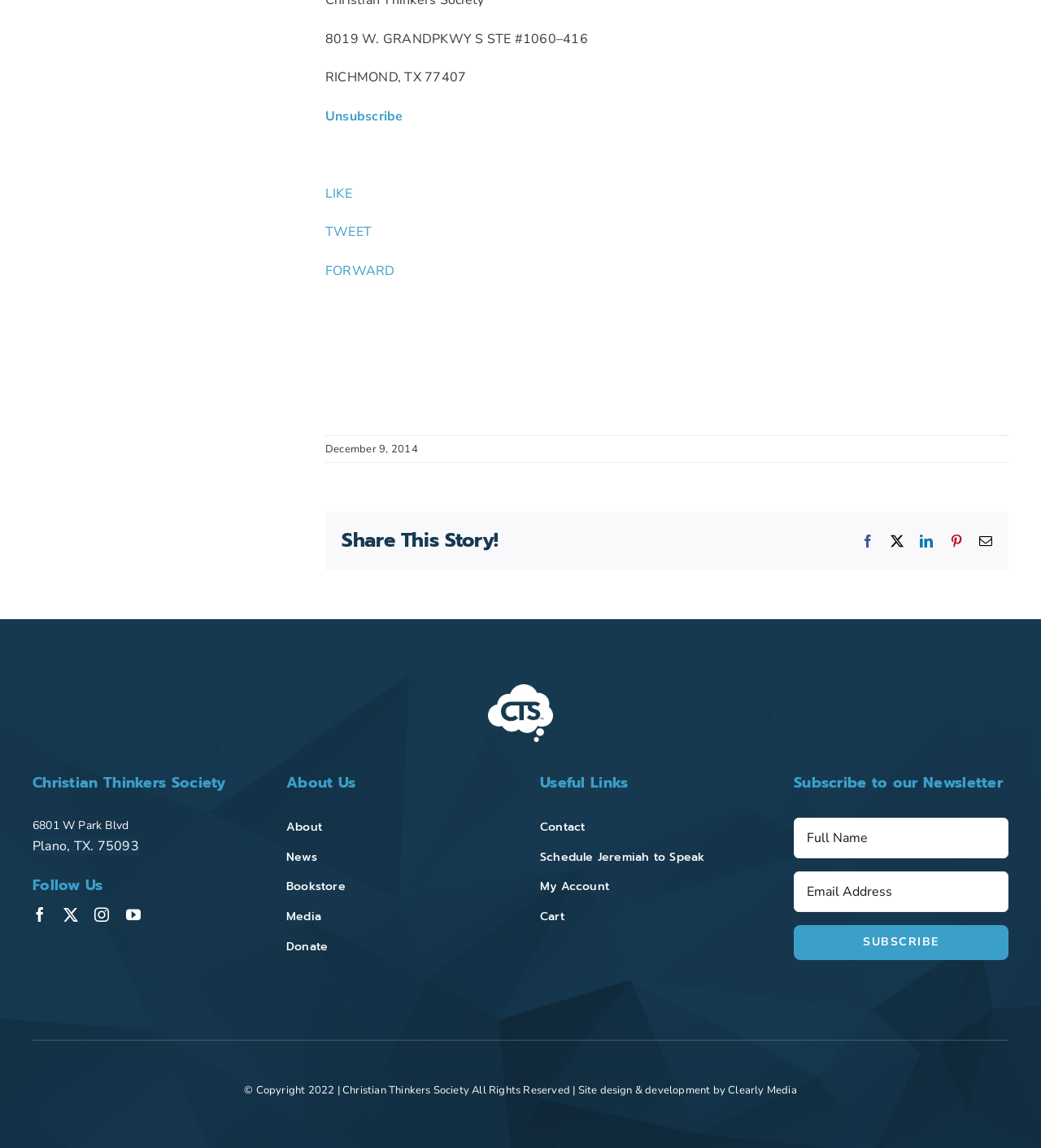How many social media platforms are listed under 'Follow Us'?
From the screenshot, provide a brief answer in one word or phrase.

4